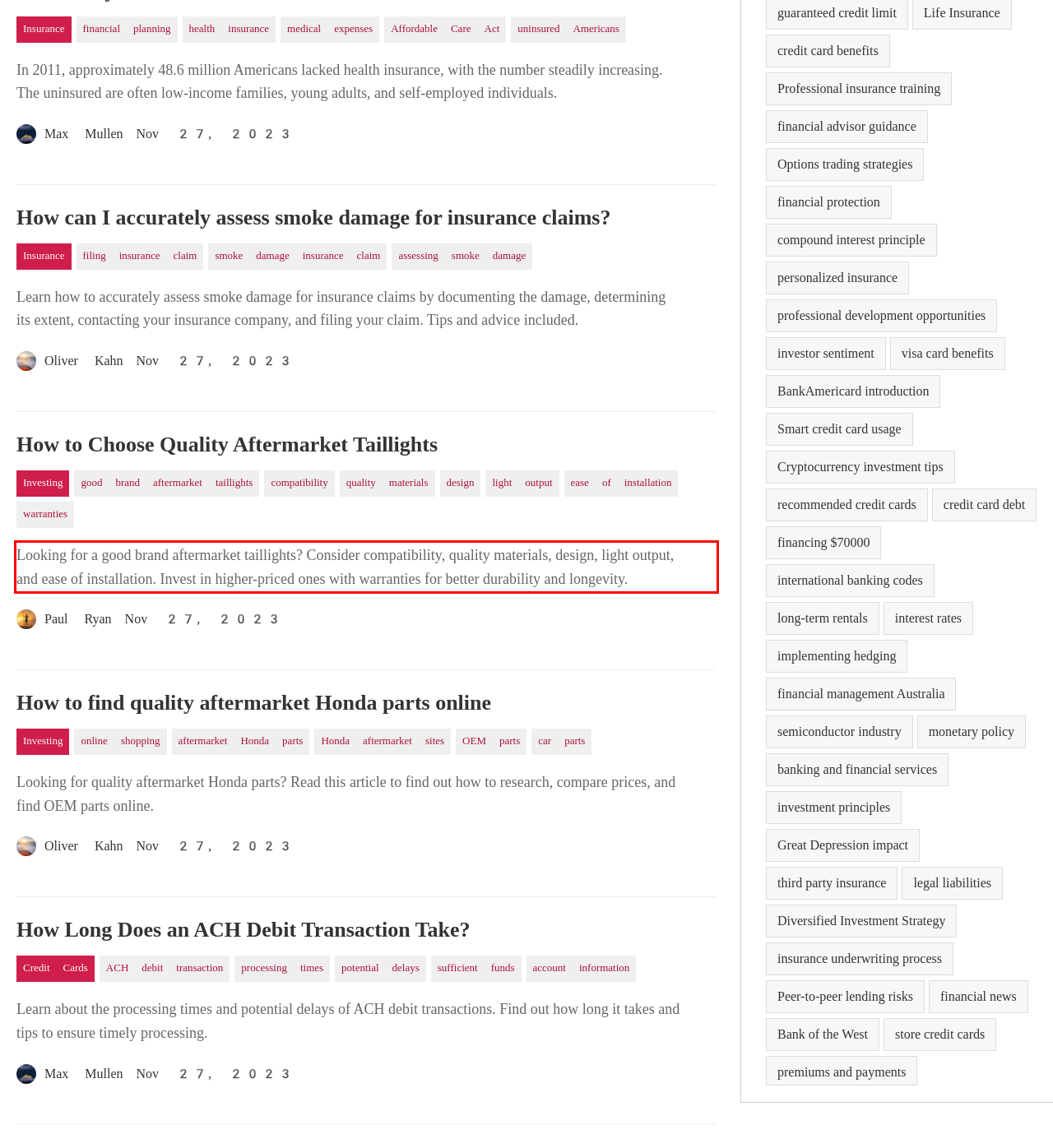You are given a screenshot with a red rectangle. Identify and extract the text within this red bounding box using OCR.

Looking for a good brand aftermarket taillights? Consider compatibility, quality materials, design, light output, and ease of installation. Invest in higher-priced ones with warranties for better durability and longevity.